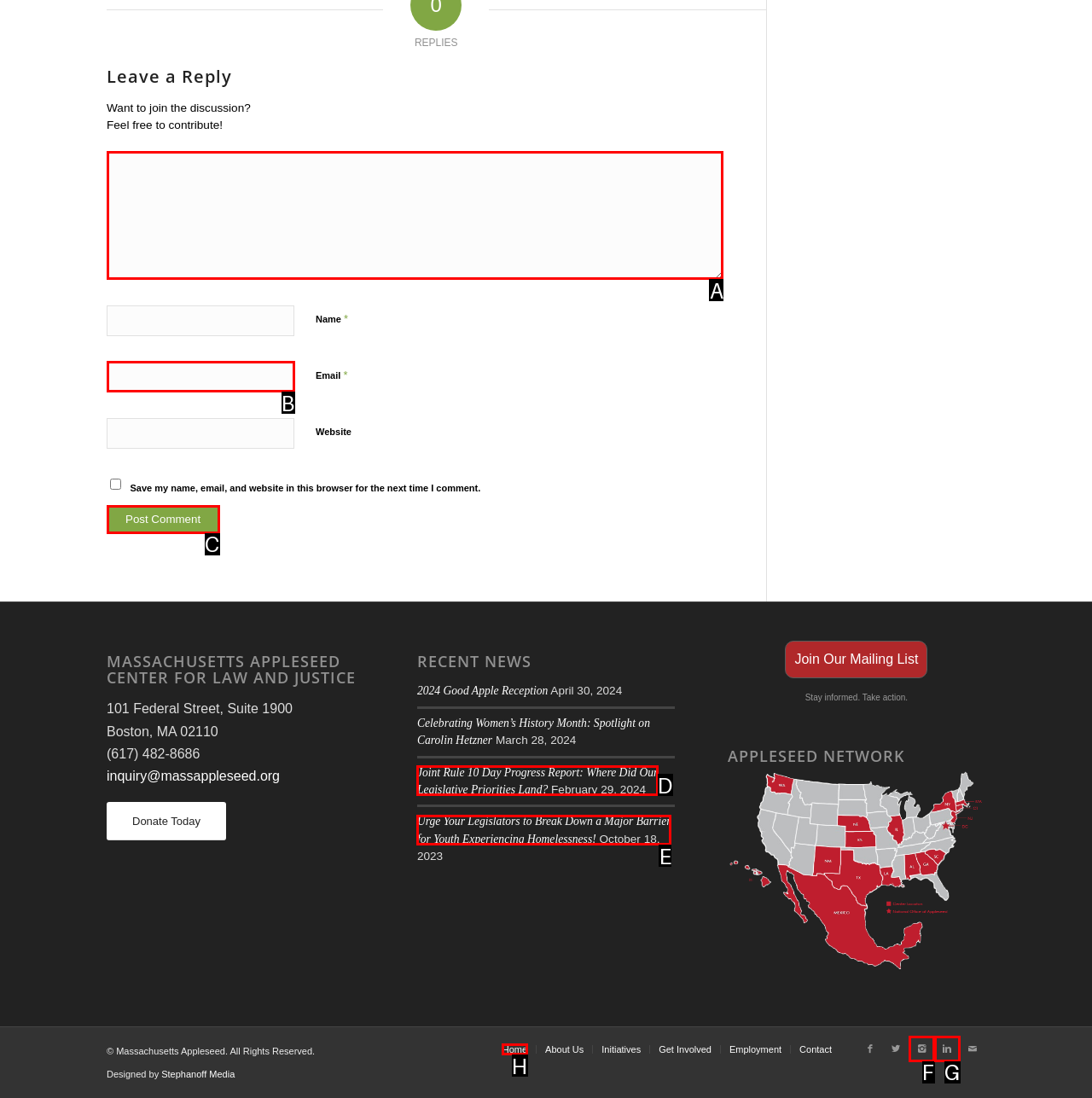Identify the HTML element that should be clicked to accomplish the task: Visit the home page
Provide the option's letter from the given choices.

H